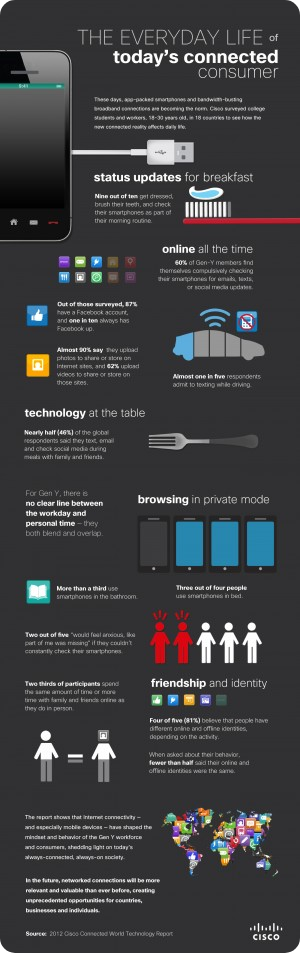Summarize the image with a detailed caption.

The image presents an infographic titled "The Everyday Life of Today's Connected Consumer," illustrating various aspects of technology use among contemporary individuals, particularly focusing on Generation Y (18-30 year olds). 

Key highlights include the prevalence of smartphones, with a statistic noting that more than one-third of users utilize them in the bathroom. It emphasizes that a significant number of individuals engage in social media interactions during meals, indicating a blending of personal and work life. The infographic reveals that 60% of consumers frequently update their social status, showcasing a culture of constant connectivity.

Other insights showcase the impact of technology on traditional activities, such as dining, where nearly half of respondents utilize devices while eating. The image also addresses themes of identity and friendship, mentioning that many users feel their online and offline lives intersect due to their digital engagement.

Overall, this infographic effectively encapsulates the evolving digital landscape and its influence on social behaviors, particularly among younger generations, as highlighted in the Cisco Connected World Technology Report.